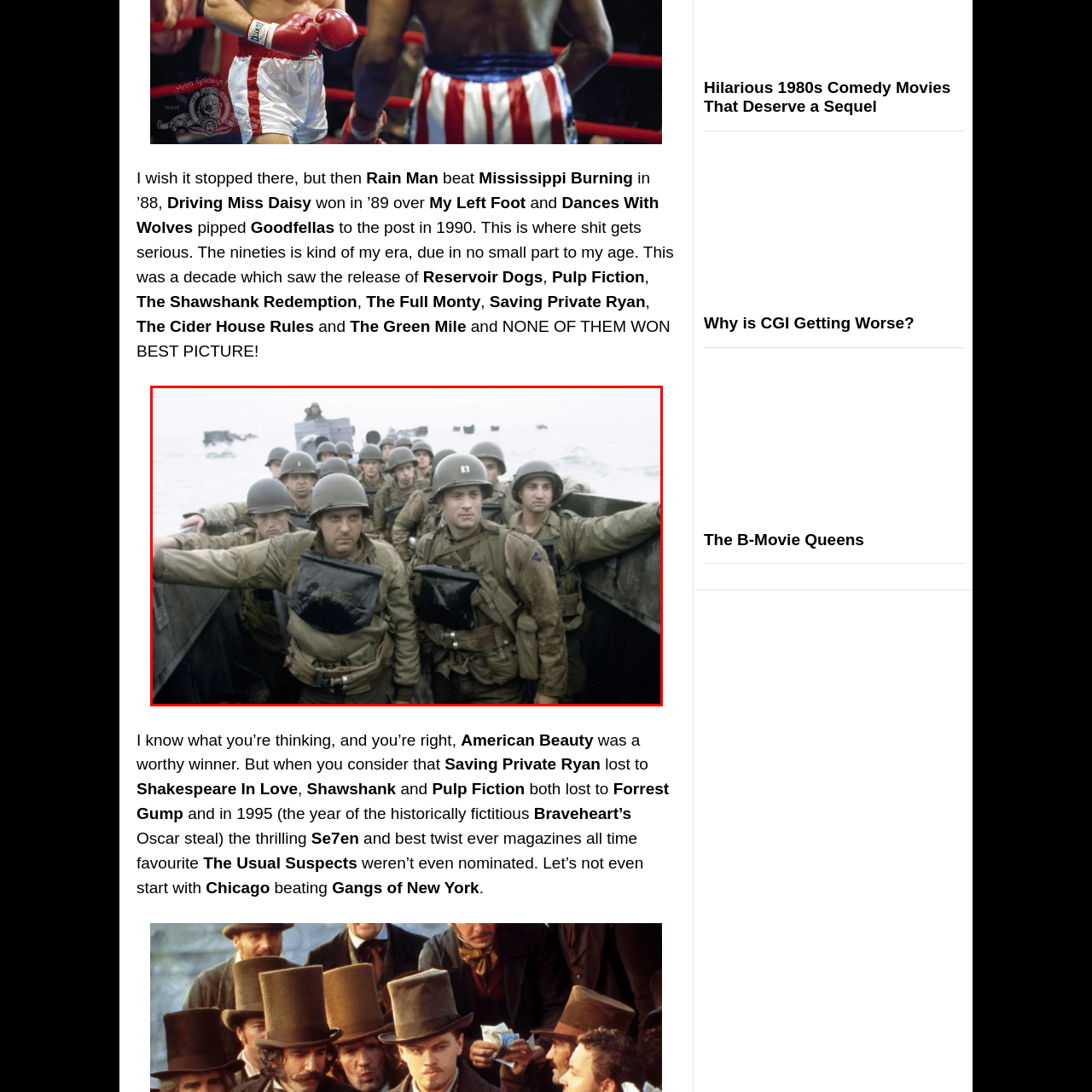What is the scene reminiscent of?
Review the image marked by the red bounding box and deliver a detailed response to the question.

The image evokes themes of bravery and sacrifice, which are commonly associated with significant events during World War II, suggesting that the scene is reminiscent of a pivotal moment in history.